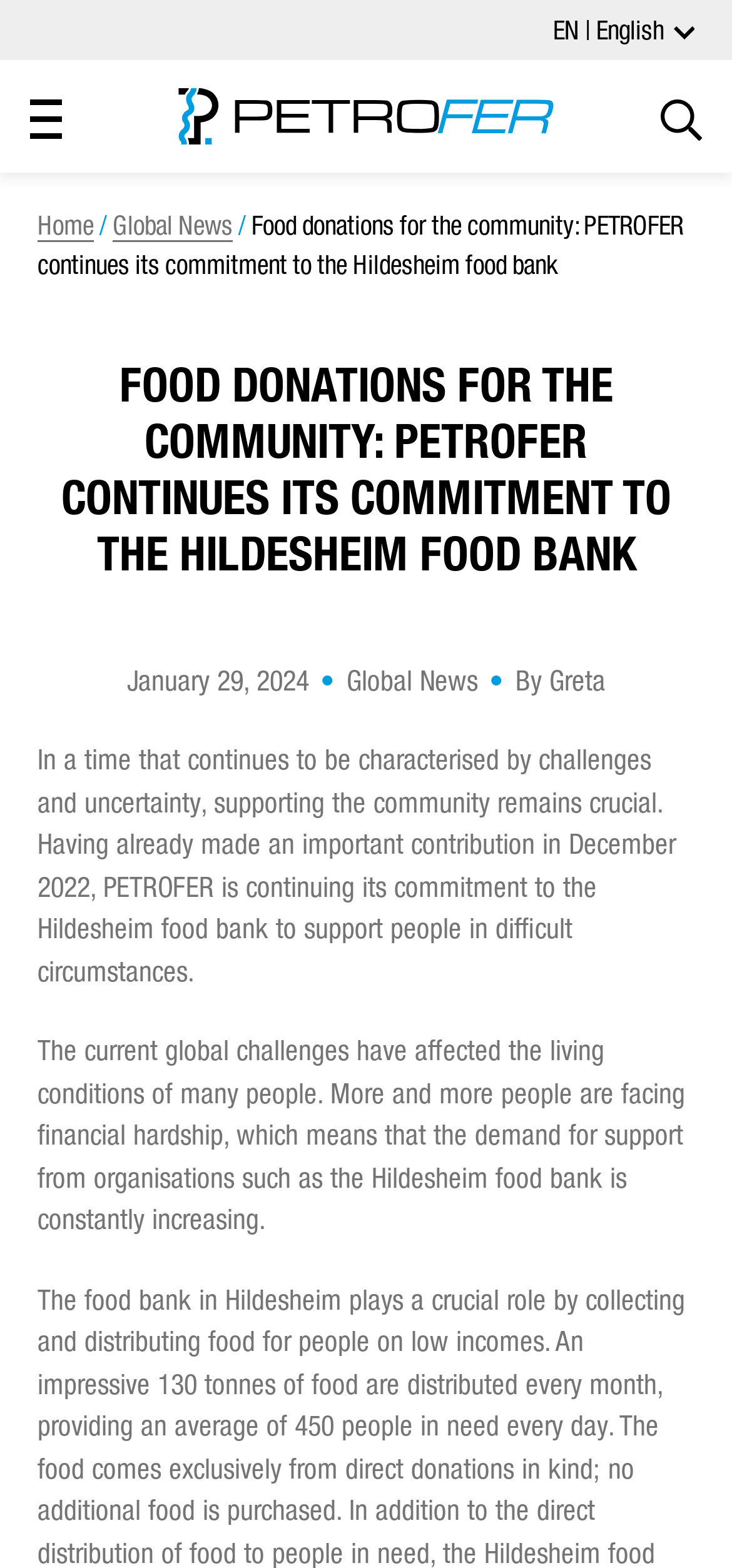Provide the bounding box coordinates, formatted as (top-left x, top-left y, bottom-right x, bottom-right y), with all values being floating point numbers between 0 and 1. Identify the bounding box of the UI element that matches the description: Global News

[0.154, 0.137, 0.318, 0.154]